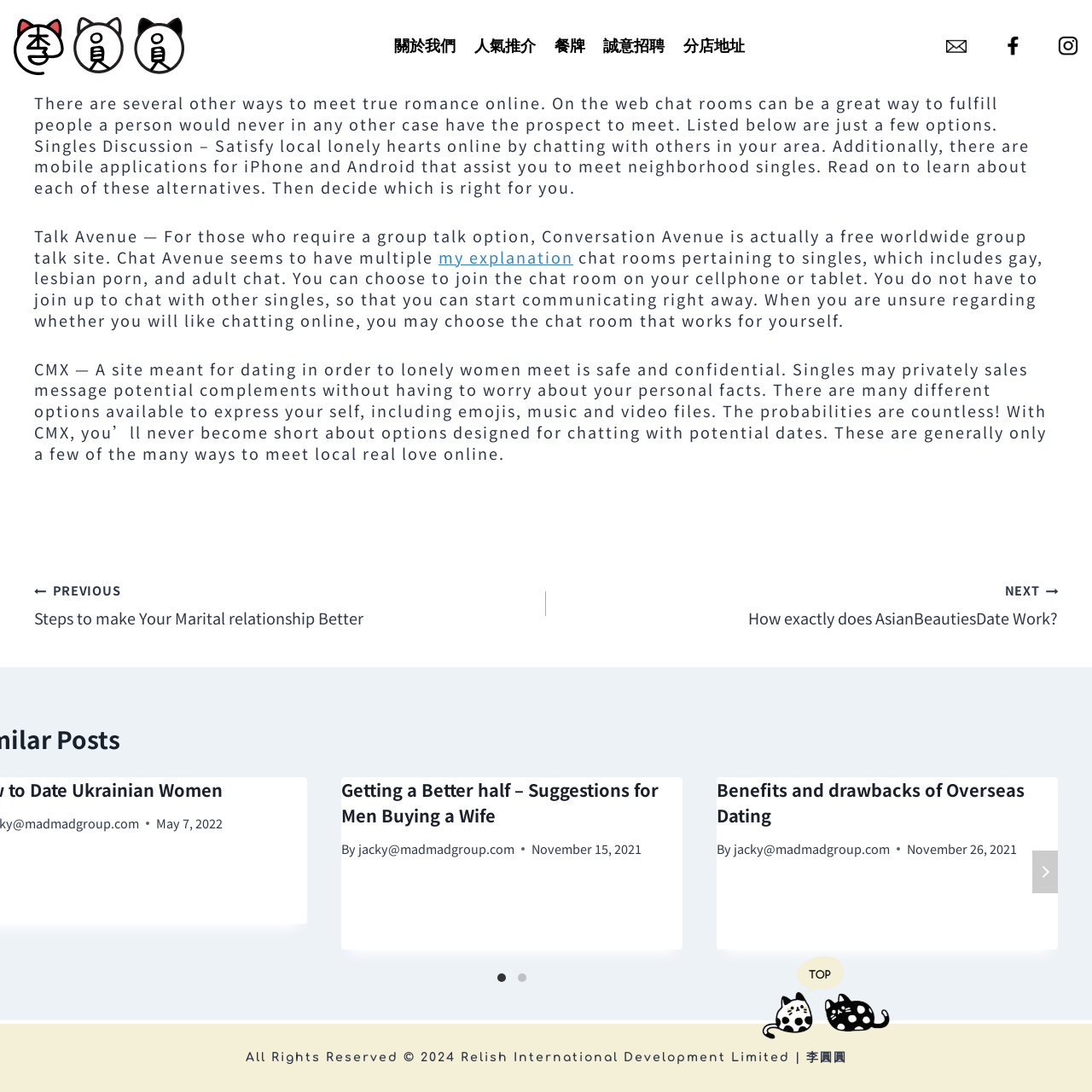What is the name of the chat room mentioned?
Answer the question using a single word or phrase, according to the image.

Chat Avenue